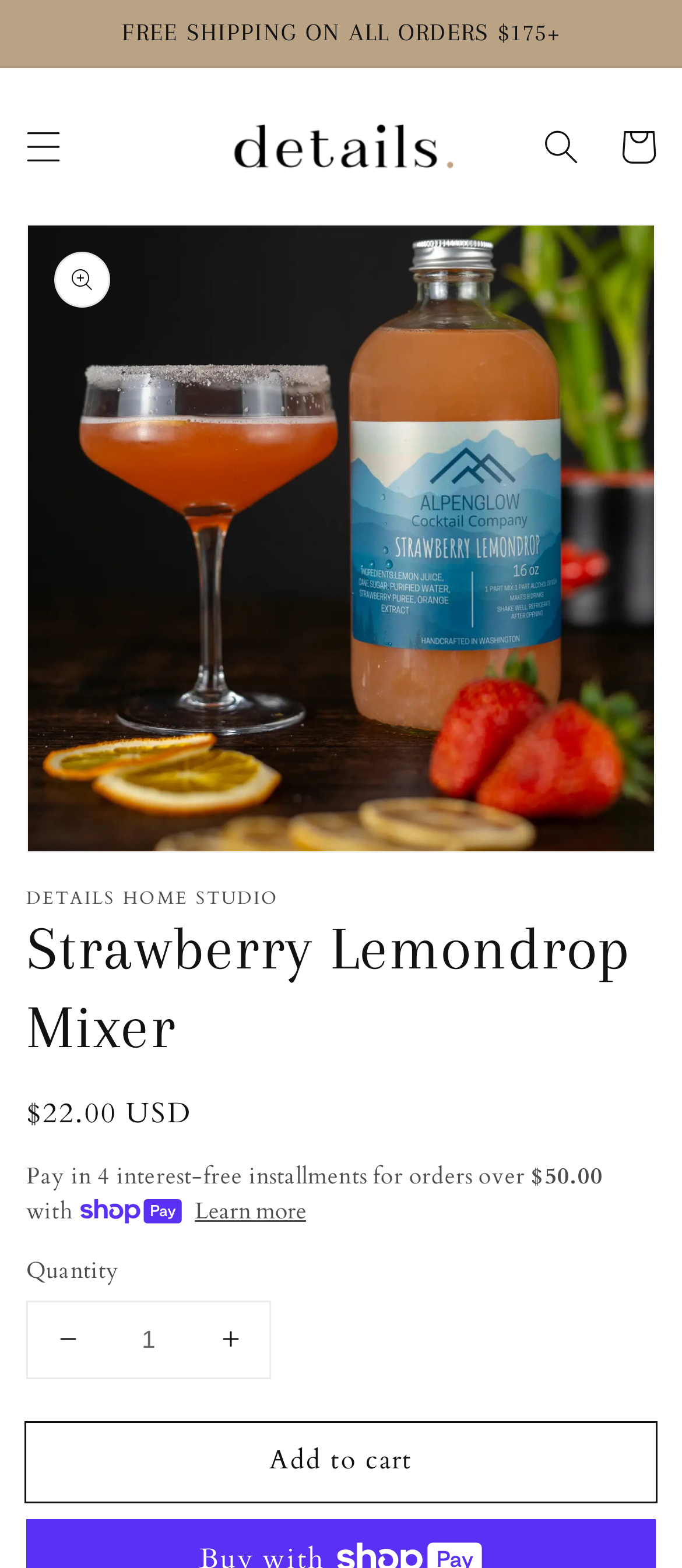Locate and generate the text content of the webpage's heading.

Strawberry Lemondrop Mixer